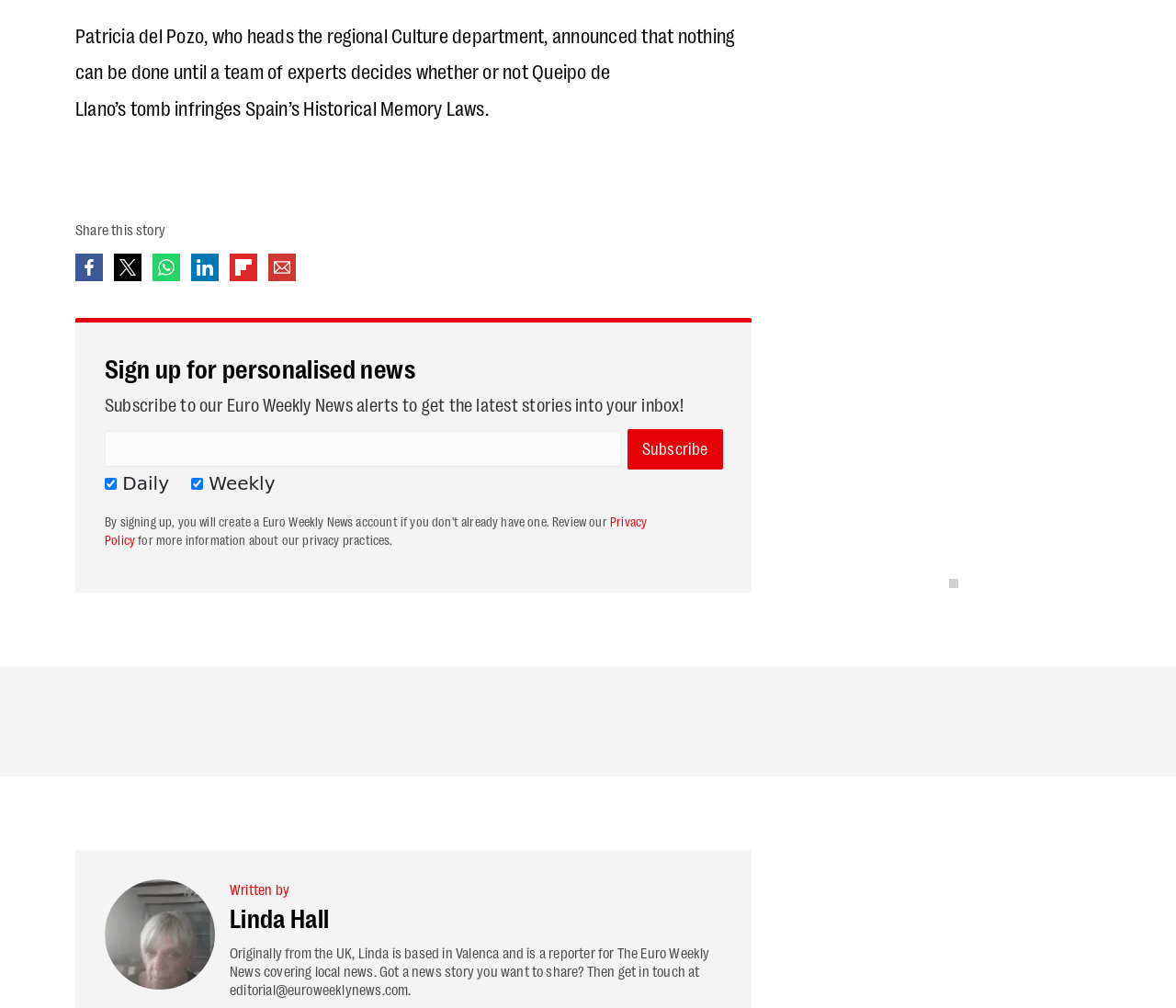Can you find the bounding box coordinates for the element to click on to achieve the instruction: "Subscribe to newsletter"?

[0.533, 0.426, 0.615, 0.466]